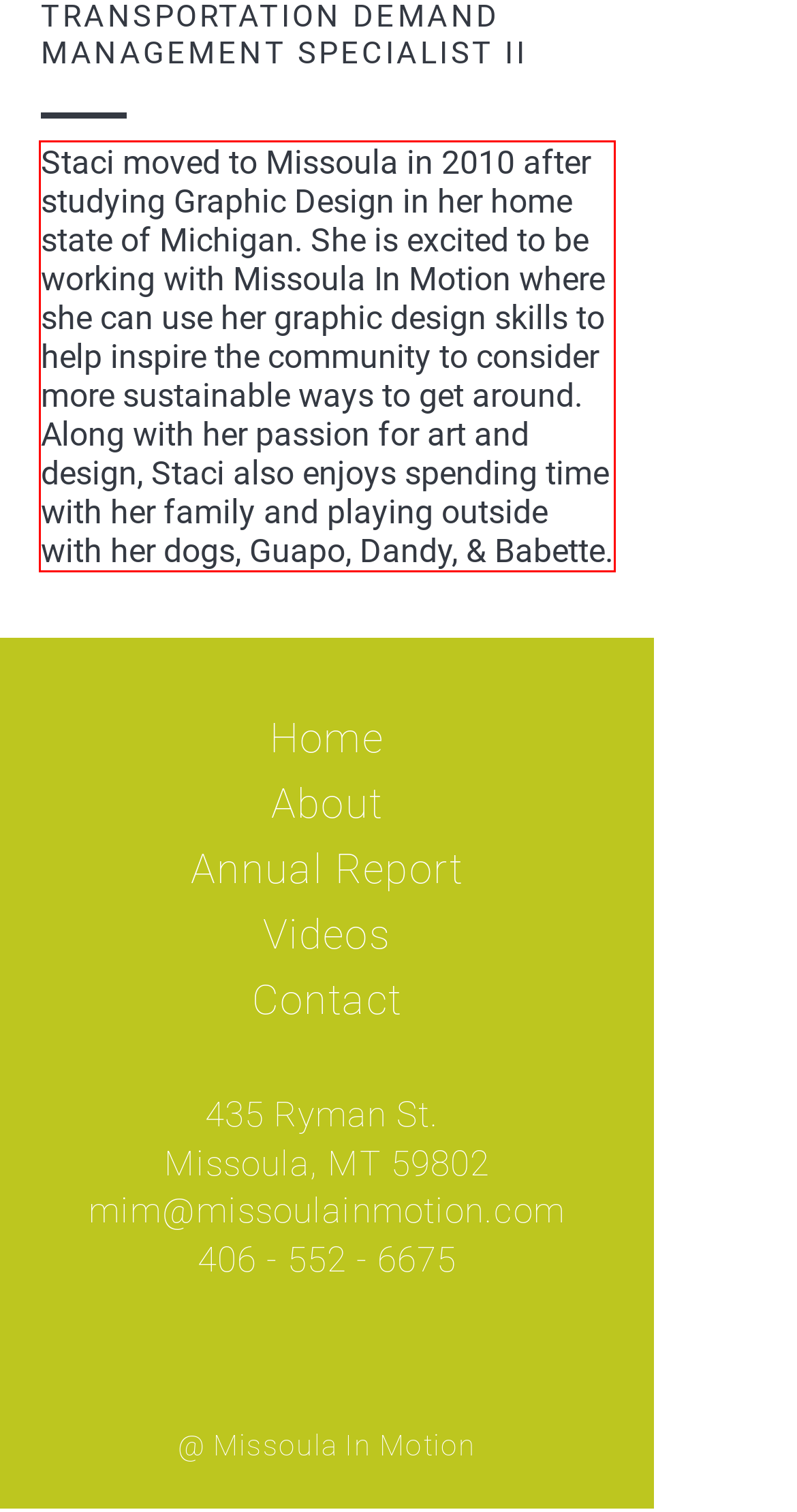Please examine the webpage screenshot containing a red bounding box and use OCR to recognize and output the text inside the red bounding box.

Staci moved to Missoula in 2010 after studying Graphic Design in her home state of Michigan. She is excited to be working with Missoula In Motion where she can use her graphic design skills to help inspire the community to consider more sustainable ways to get around. Along with her passion for art and design, Staci also enjoys spending time with her family and playing outside with her dogs, Guapo, Dandy, & Babette.